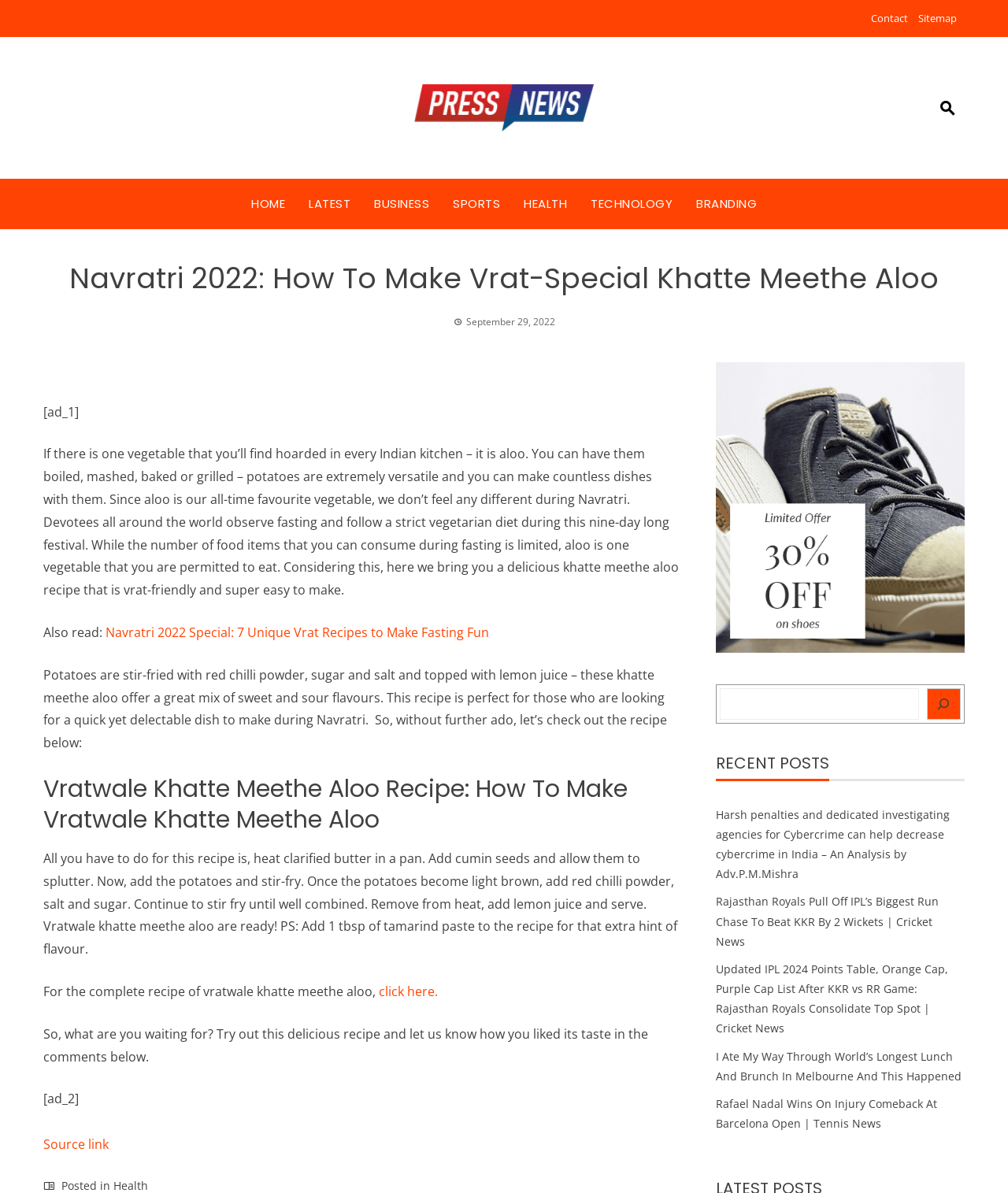Please find the bounding box coordinates of the element's region to be clicked to carry out this instruction: "Click on the 'HOME' menu item".

None